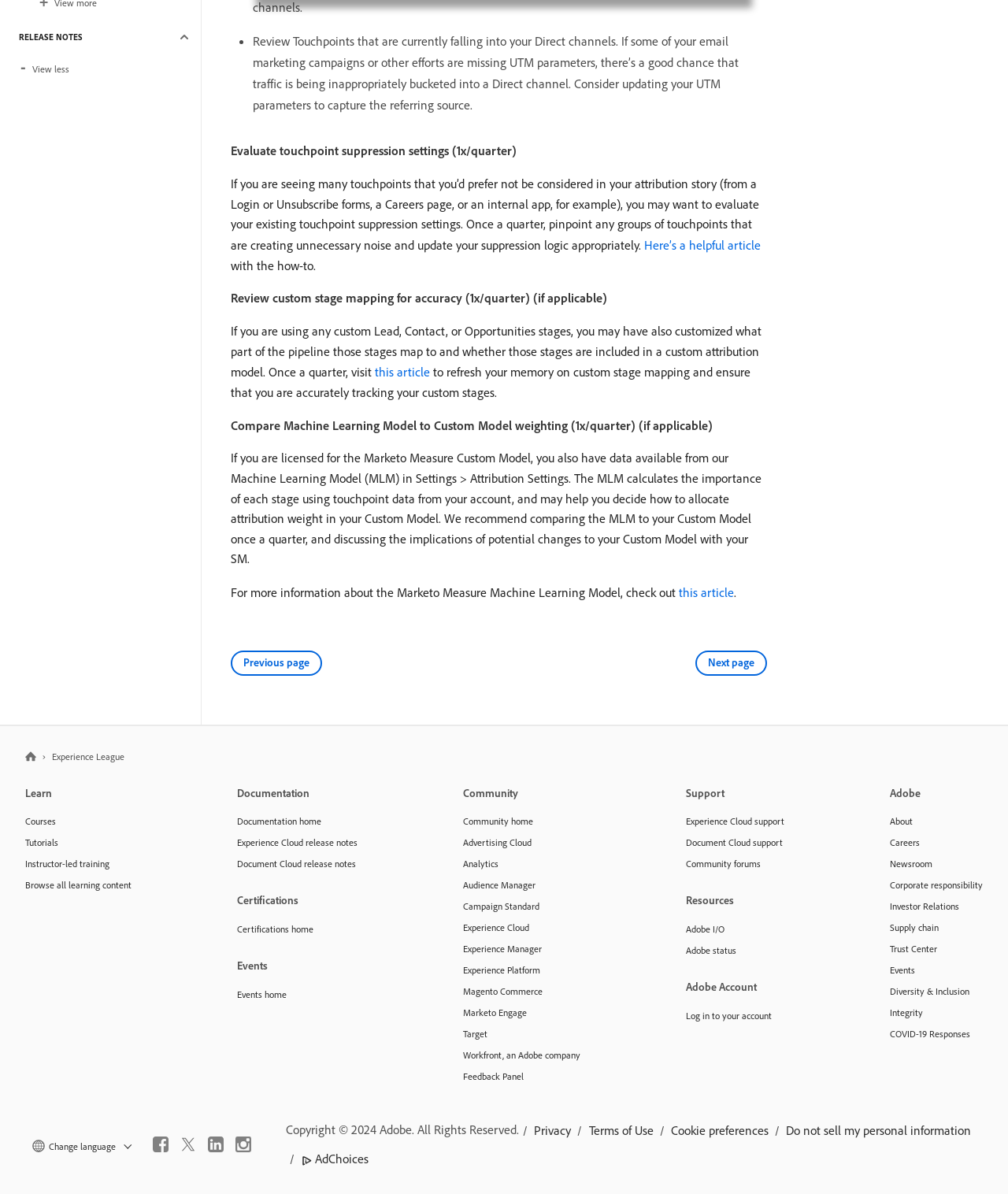Specify the bounding box coordinates of the area to click in order to follow the given instruction: "View '10 Electric Vehicle Myths'."

None